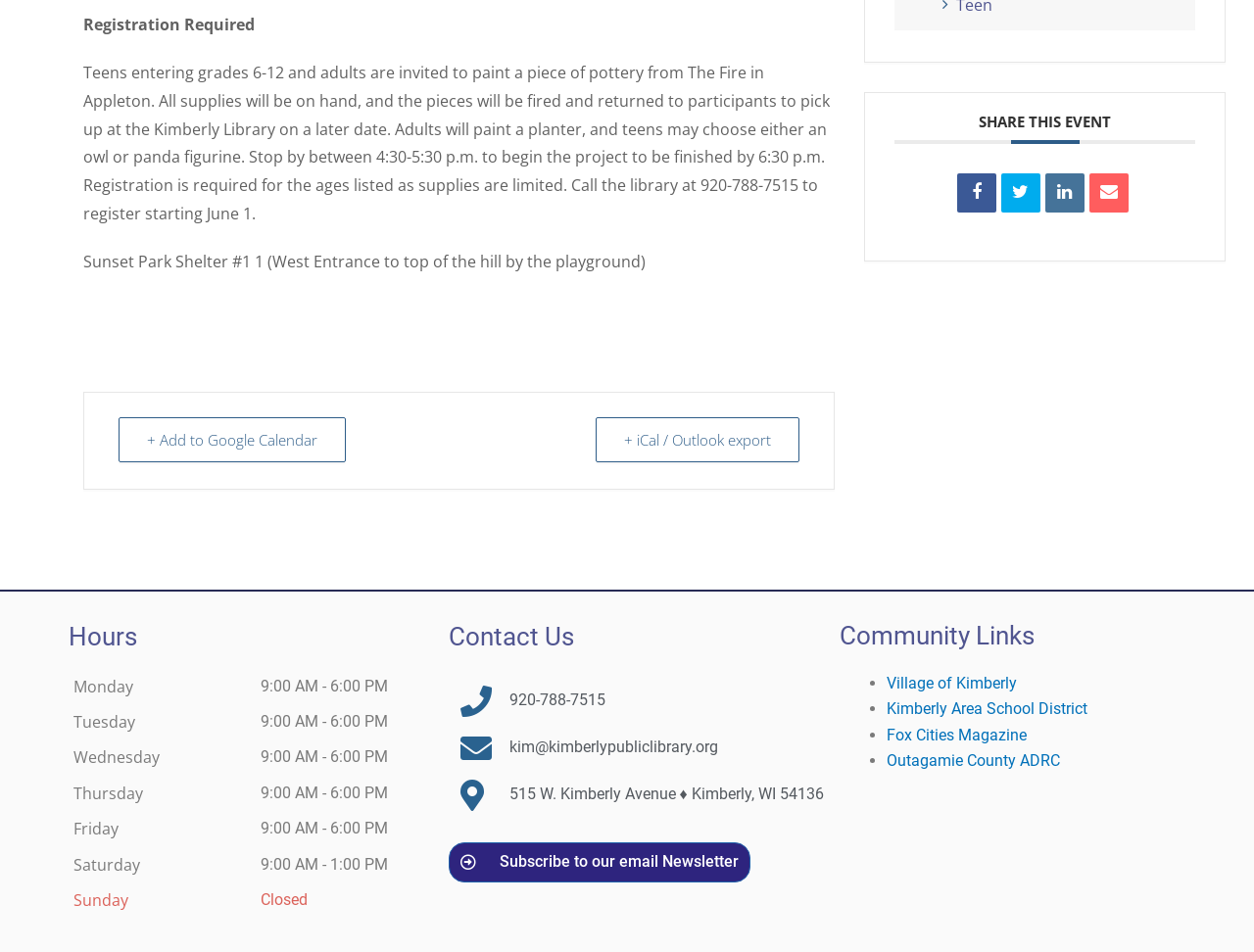Given the description of a UI element: "Subscribe to our email Newsletter", identify the bounding box coordinates of the matching element in the webpage screenshot.

[0.357, 0.884, 0.598, 0.927]